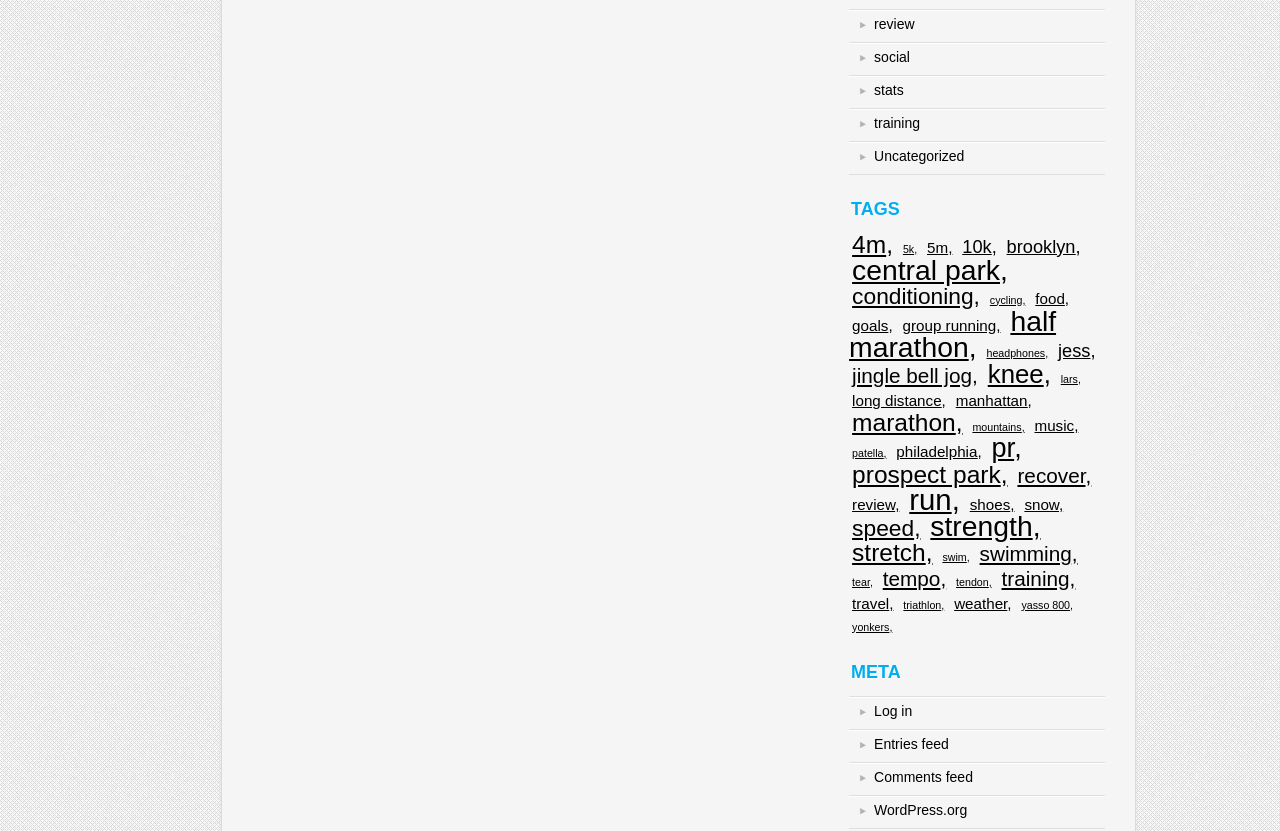Find the bounding box coordinates of the clickable area that will achieve the following instruction: "log in".

[0.683, 0.846, 0.713, 0.865]